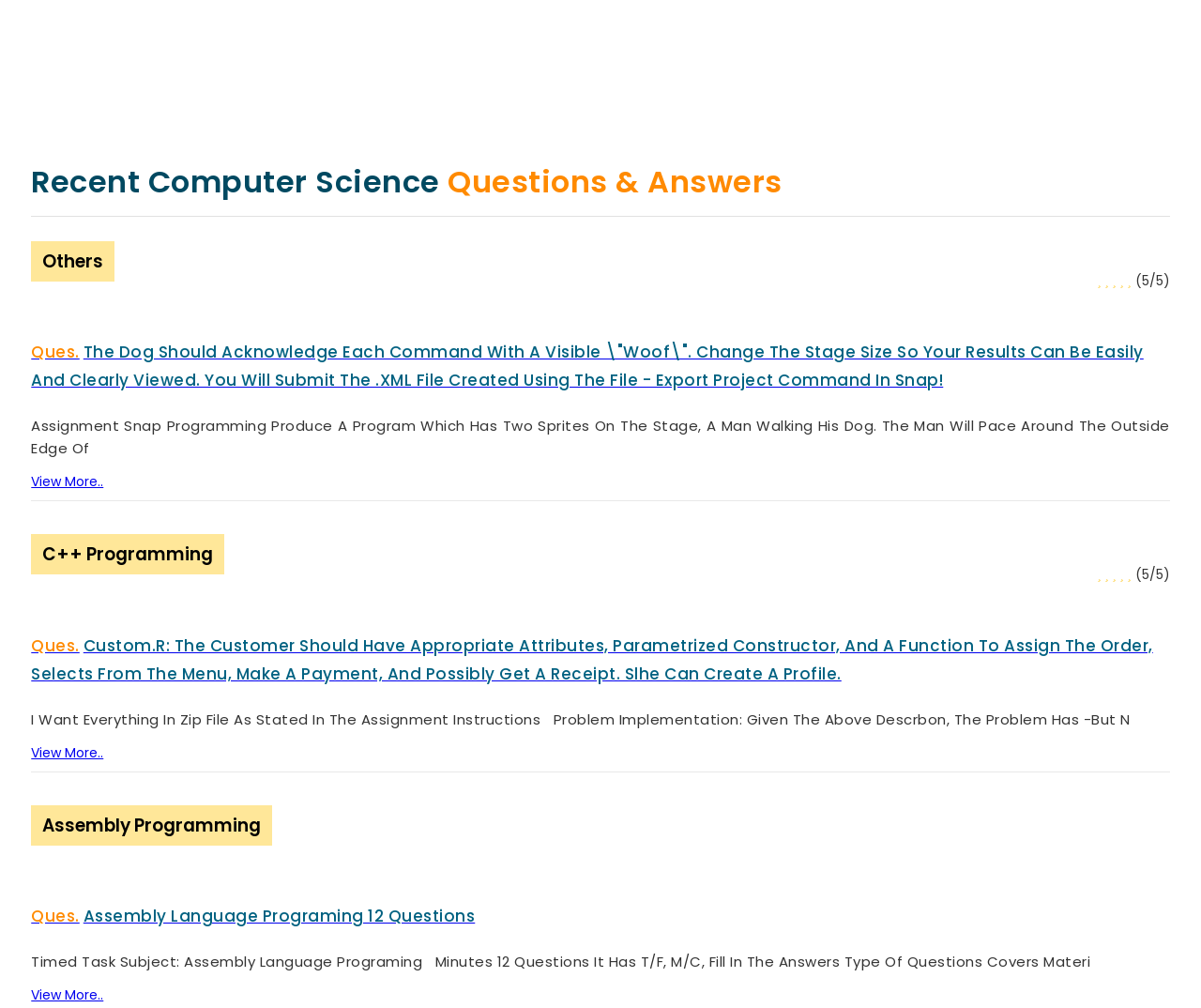What is the purpose of the 'Search your question here' textbox?
By examining the image, provide a one-word or phrase answer.

To search for questions